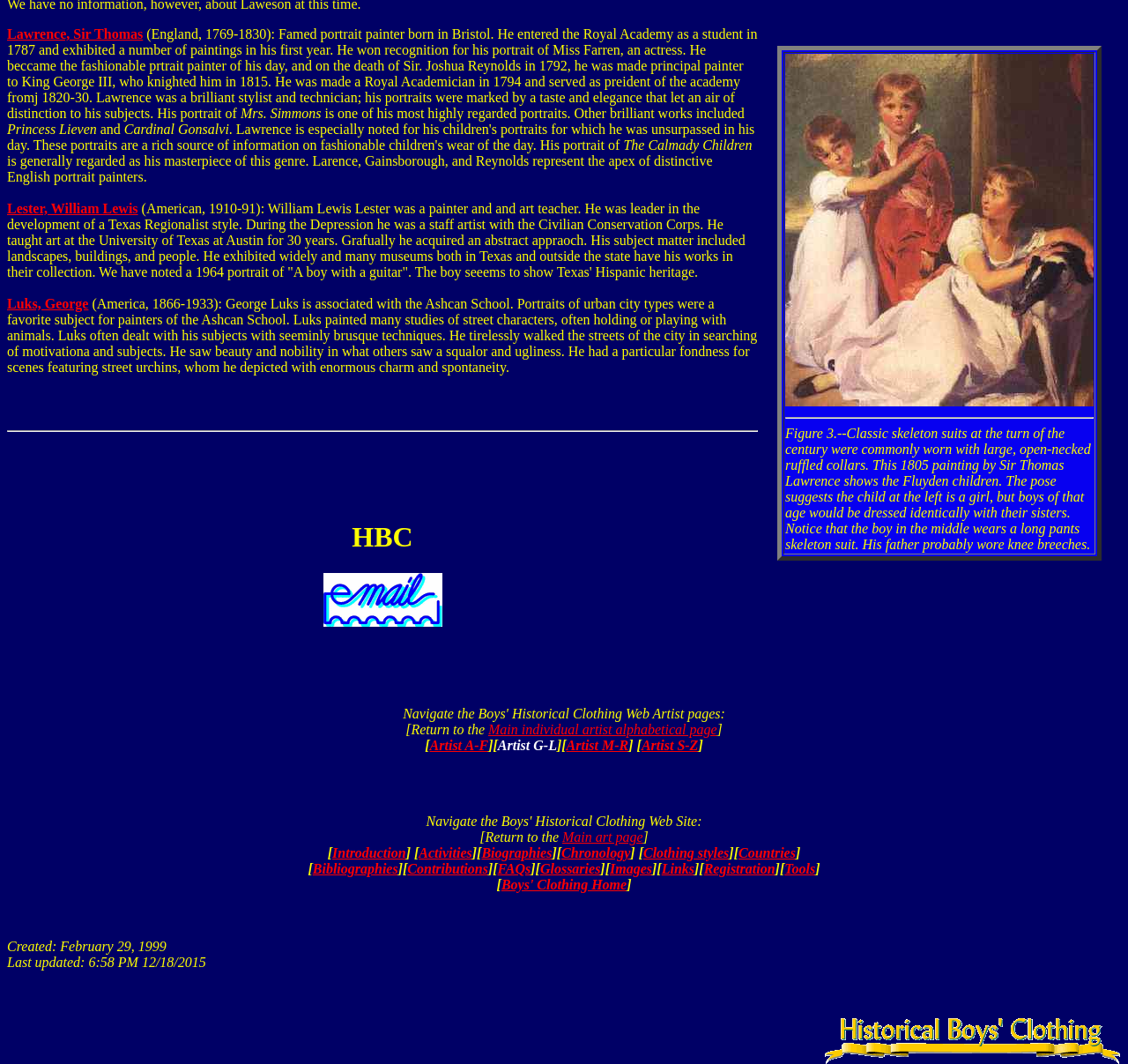What is the subject of the painting by Sir Thomas Lawrence in Figure 3?
Your answer should be a single word or phrase derived from the screenshot.

the Fluyden children